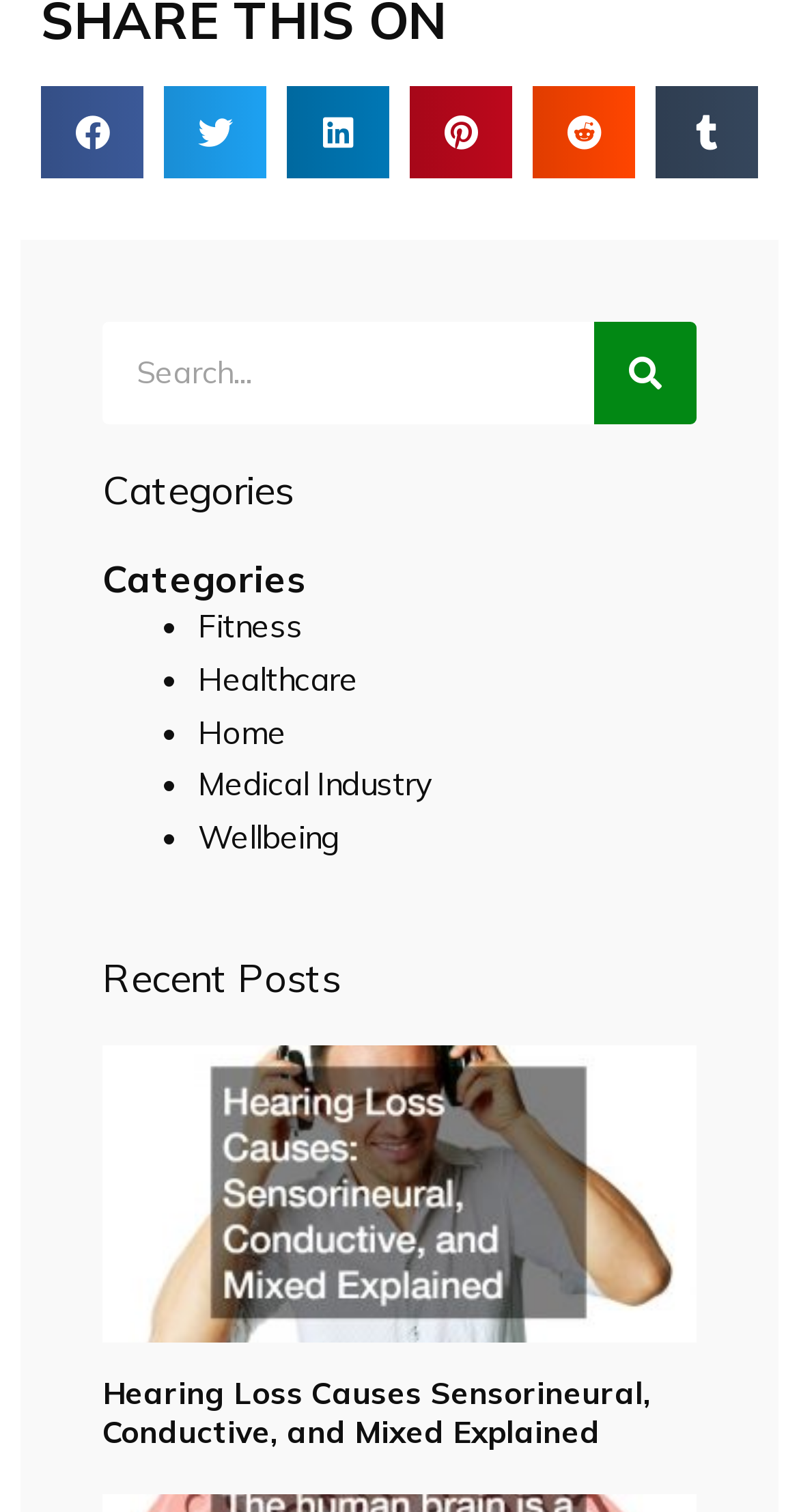What is the function of the search bar?
Based on the image, give a concise answer in the form of a single word or short phrase.

Search the website